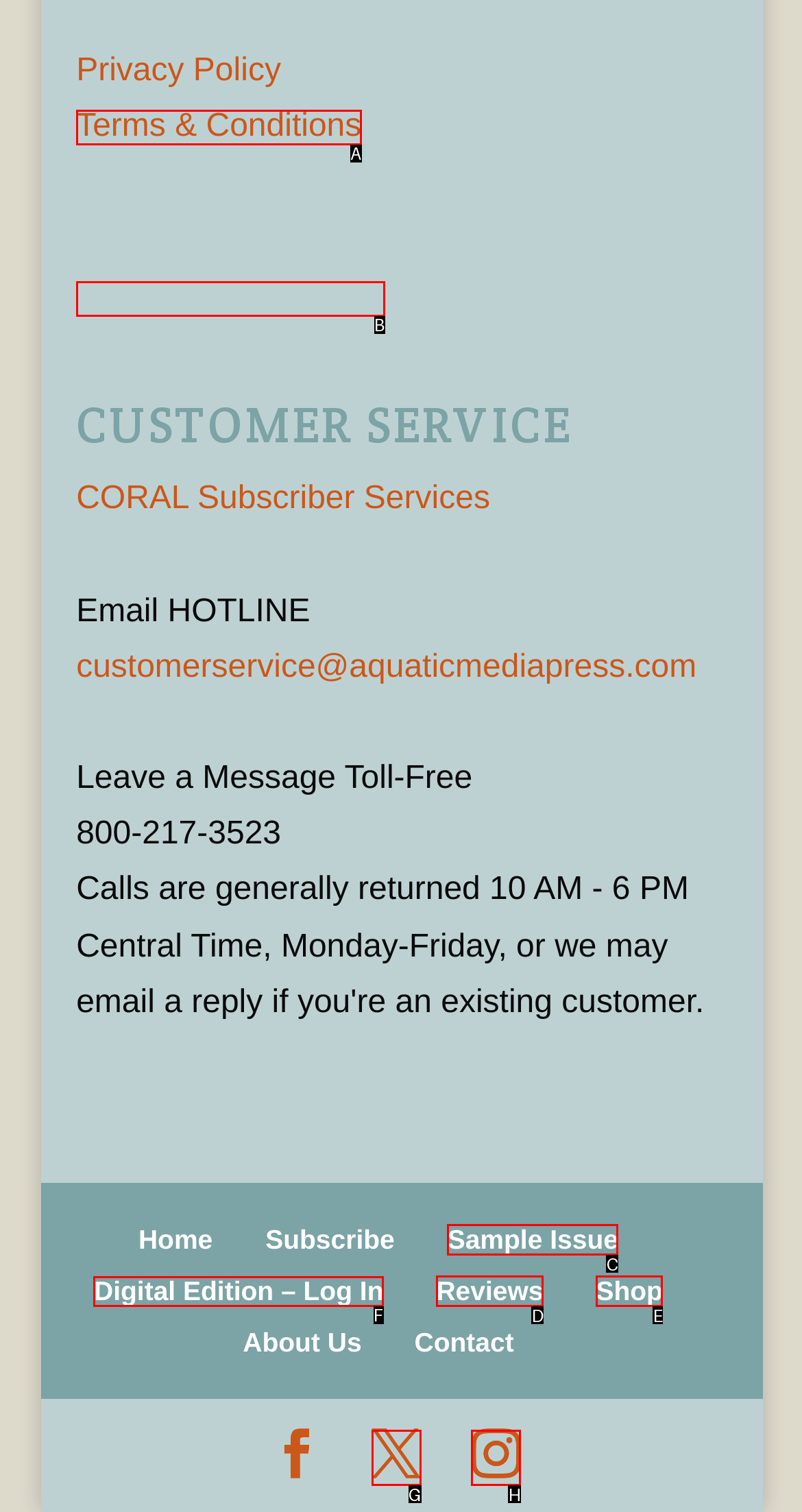Determine which element should be clicked for this task: Log in to digital edition
Answer with the letter of the selected option.

F